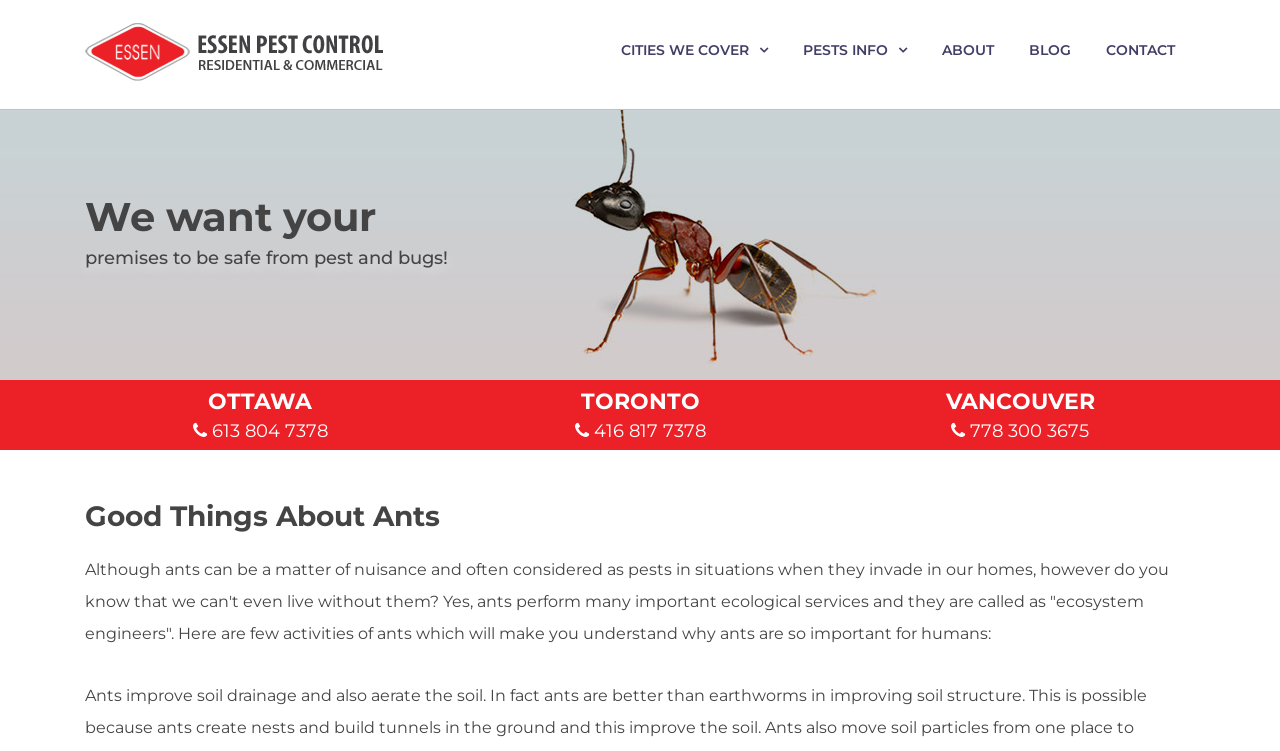Please identify the bounding box coordinates of the element I should click to complete this instruction: 'Get contact information for Ottawa'. The coordinates should be given as four float numbers between 0 and 1, like this: [left, top, right, bottom].

[0.15, 0.557, 0.256, 0.599]